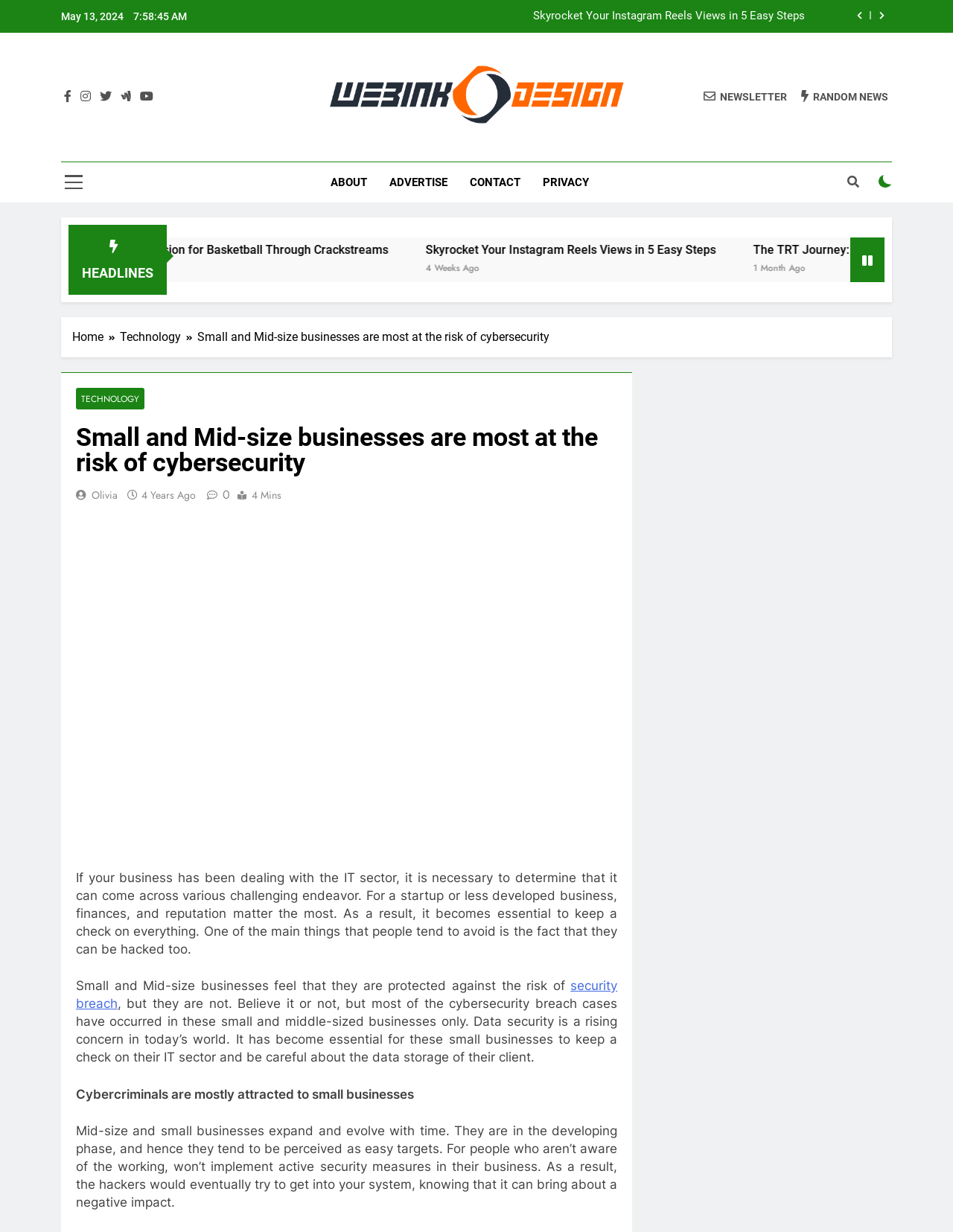Consider the image and give a detailed and elaborate answer to the question: 
What is the date of the article?

The date of the article can be found at the top of the webpage, where it says 'May 13, 2024' in a static text element.